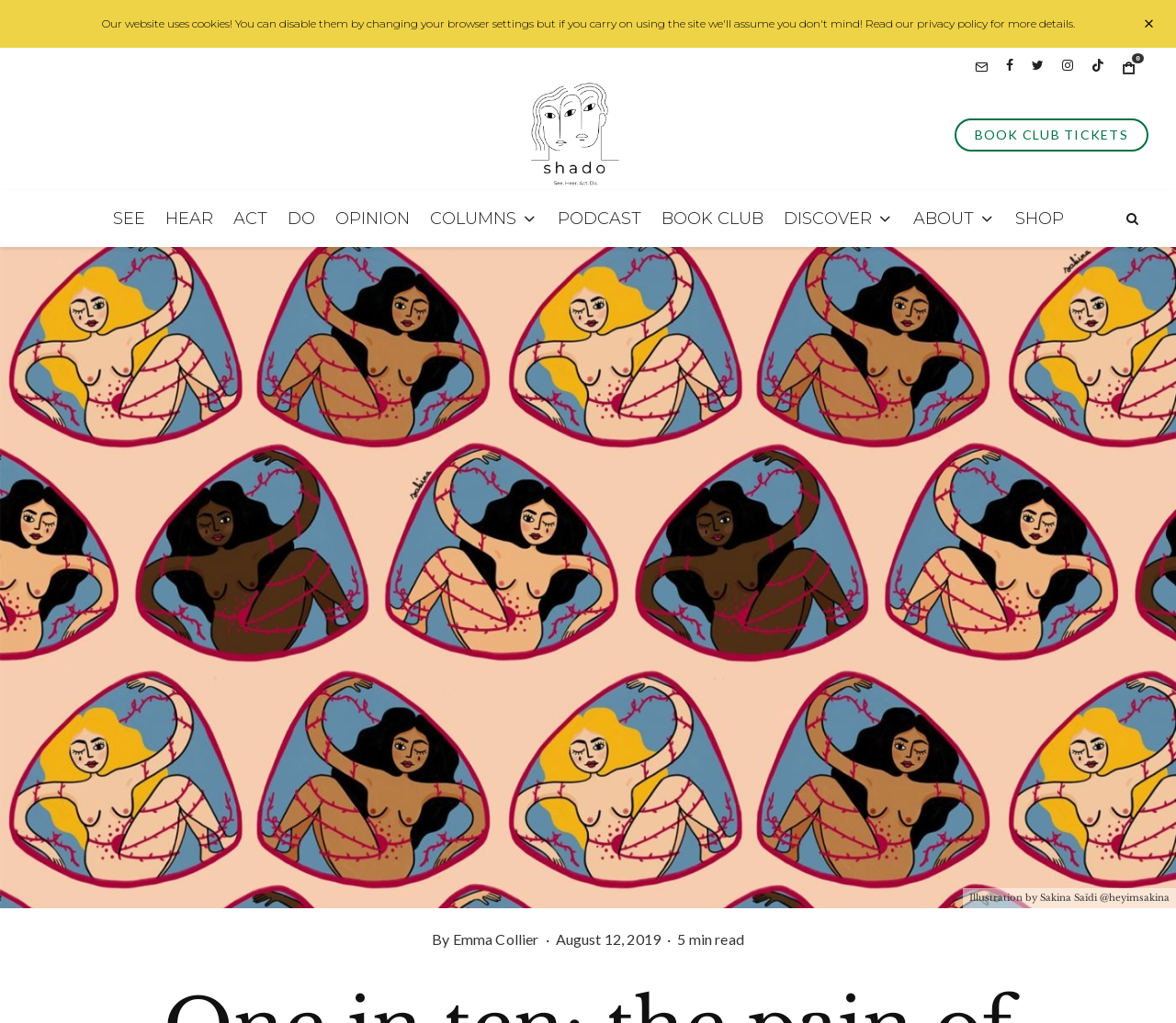Offer a comprehensive description of the webpage’s content and structure.

This webpage is an online magazine that promotes the engagement between arts, activism, and academia. At the top, there is a notification about the website's use of cookies, which can be disabled by changing browser settings. Next to it, there are social media links to Facebook, Twitter, Instagram, TikTok, and another unknown platform.

Below the notification, there is a horizontal menu with links to different sections of the magazine, including SEE, HEAR, ACT, DO, OPINION, COLUMNS, PODCAST, BOOK CLUB, DISCOVER, ABOUT, and SHOP. Each link has a distinct icon or symbol next to it.

The main content of the webpage is an article titled "One in ten: the pain of living with a hidden illness." The article has an illustration by Sakina Saïdi, which is credited at the bottom of the page. The author of the article, Emma Collier, is mentioned, along with the date of publication, August 12, 2019, and the estimated reading time, 5 minutes.

On the right side of the page, there is a call-to-action link to book club tickets, and above it, there are some unknown icons or symbols.